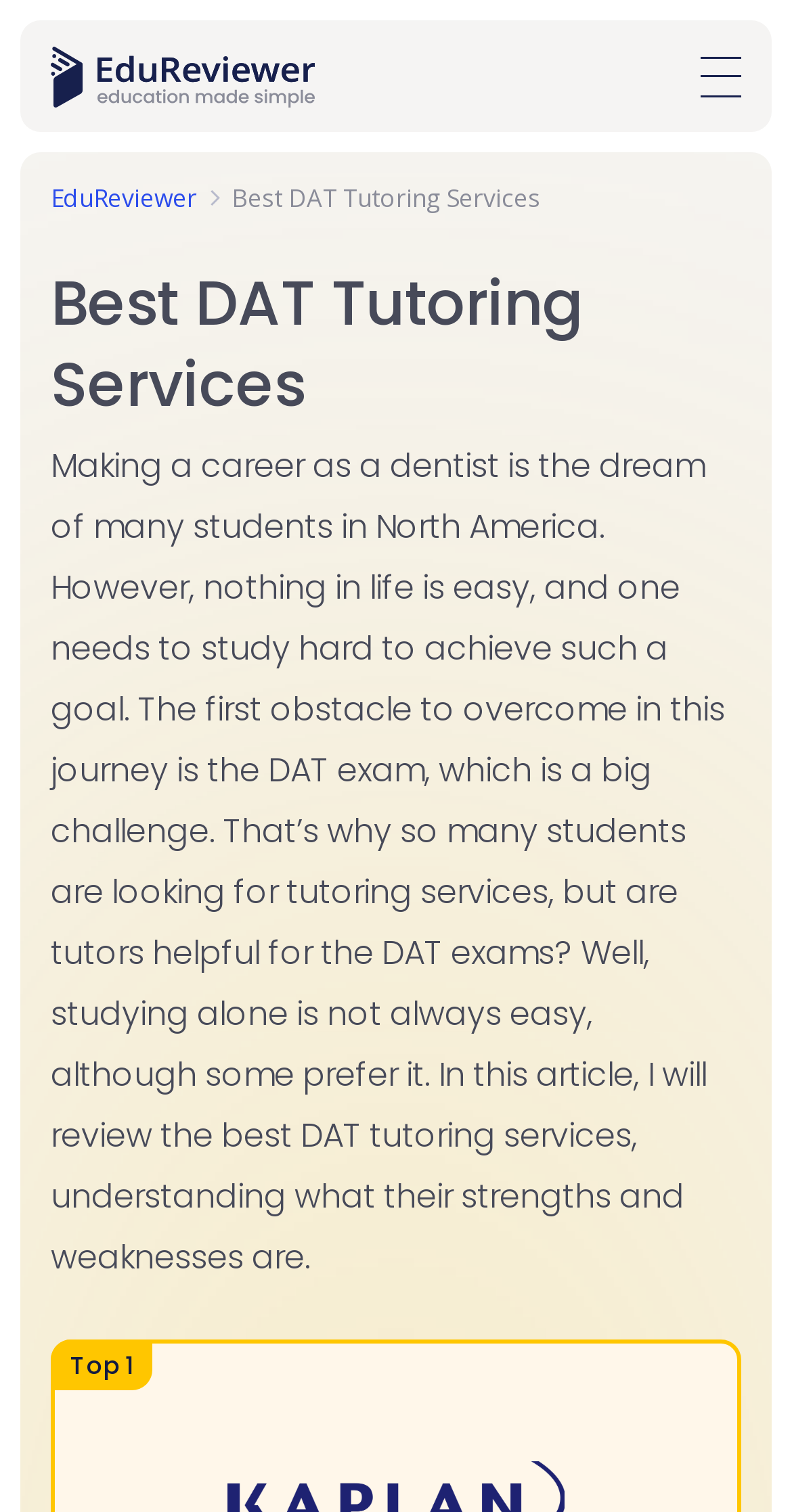Determine the bounding box coordinates (top-left x, top-left y, bottom-right x, bottom-right y) of the UI element described in the following text: alt="EduReviewer logo"

[0.064, 0.03, 0.397, 0.07]